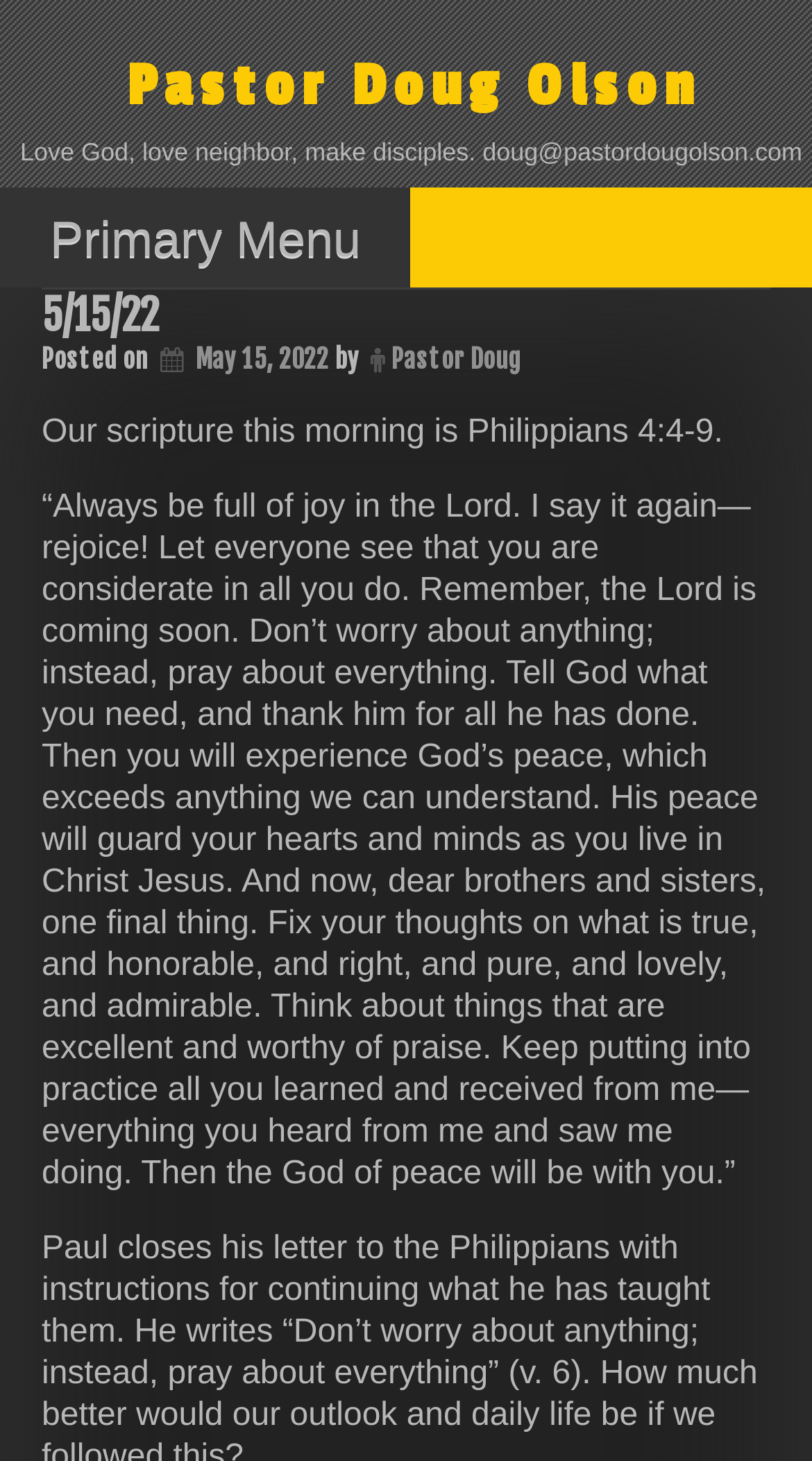Present a detailed account of what is displayed on the webpage.

The webpage appears to be a blog post or sermon transcript from Pastor Doug Olson, dated May 15, 2022. At the top, there is a link to the pastor's name, followed by a brief description of the church's mission: "Love God, love neighbor, make disciples." Below this, there is a button labeled "Primary Menu" that, when expanded, reveals a header section.

In the header section, the title of the sermon, "5/15/22", is prominently displayed, along with the date and time it was posted, and the author, Pastor Doug. Below this, there is a brief introduction to the scripture being discussed, Philippians 4:4-9, which is then quoted in full. The scripture passage is a lengthy one, taking up most of the page, and appears to be the main content of the webpage.